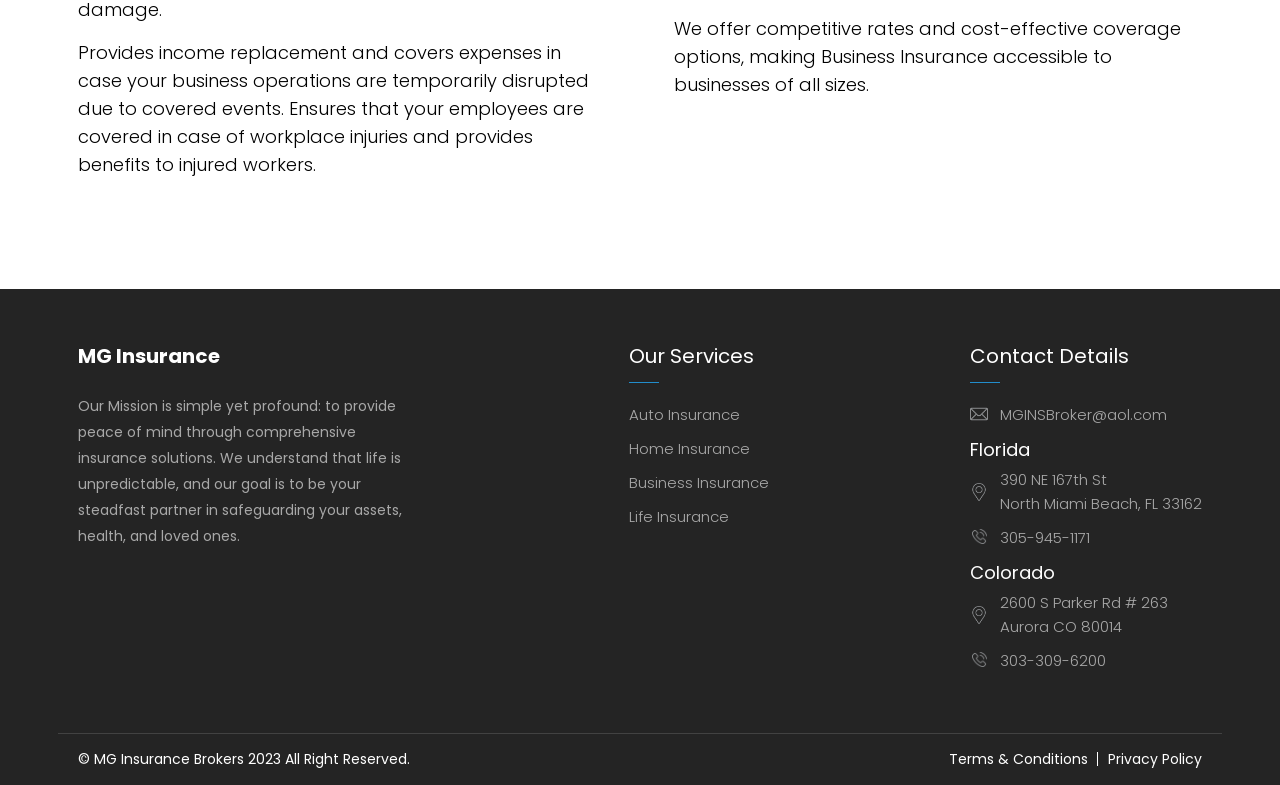Please mark the clickable region by giving the bounding box coordinates needed to complete this instruction: "Read Terms & Conditions".

[0.741, 0.954, 0.85, 0.979]